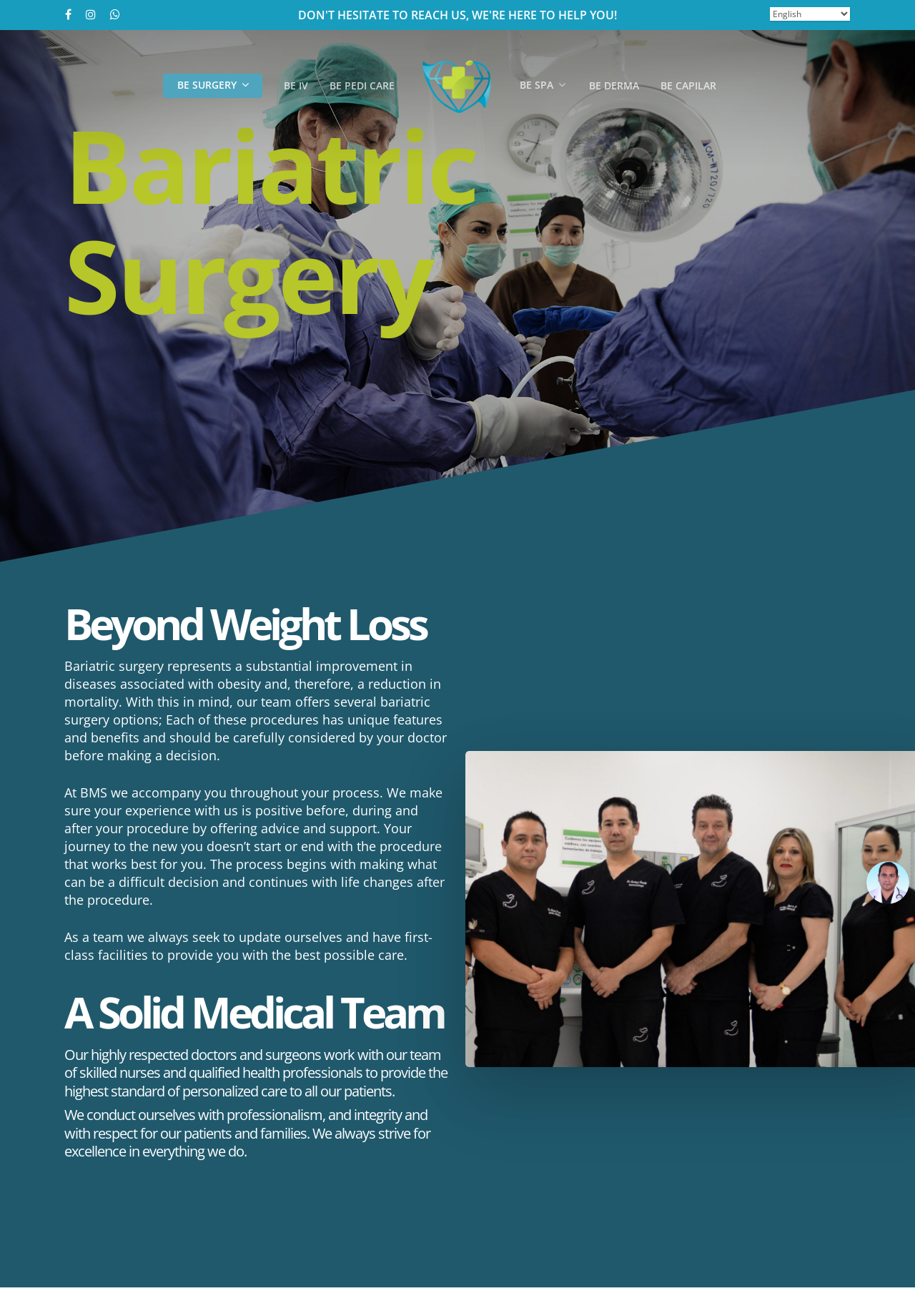Please identify the bounding box coordinates of the clickable region that I should interact with to perform the following instruction: "Click the language selection dropdown". The coordinates should be expressed as four float numbers between 0 and 1, i.e., [left, top, right, bottom].

[0.841, 0.005, 0.929, 0.016]